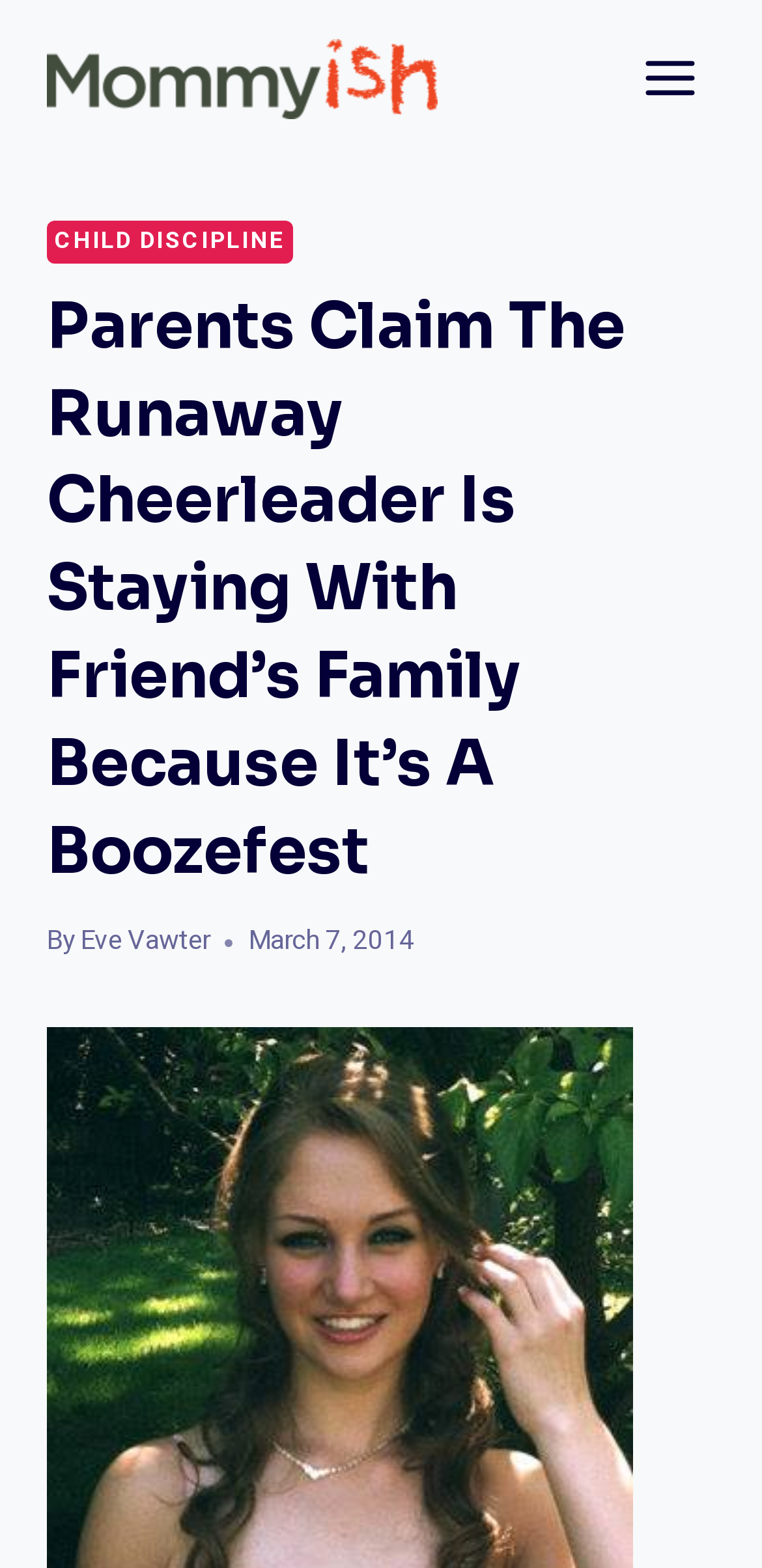What is the current state of the menu?
Make sure to answer the question with a detailed and comprehensive explanation.

I found the current state of the menu by looking at the button element with the text 'Open menu' and the 'expanded' property set to 'False', which suggests that the menu is currently closed.